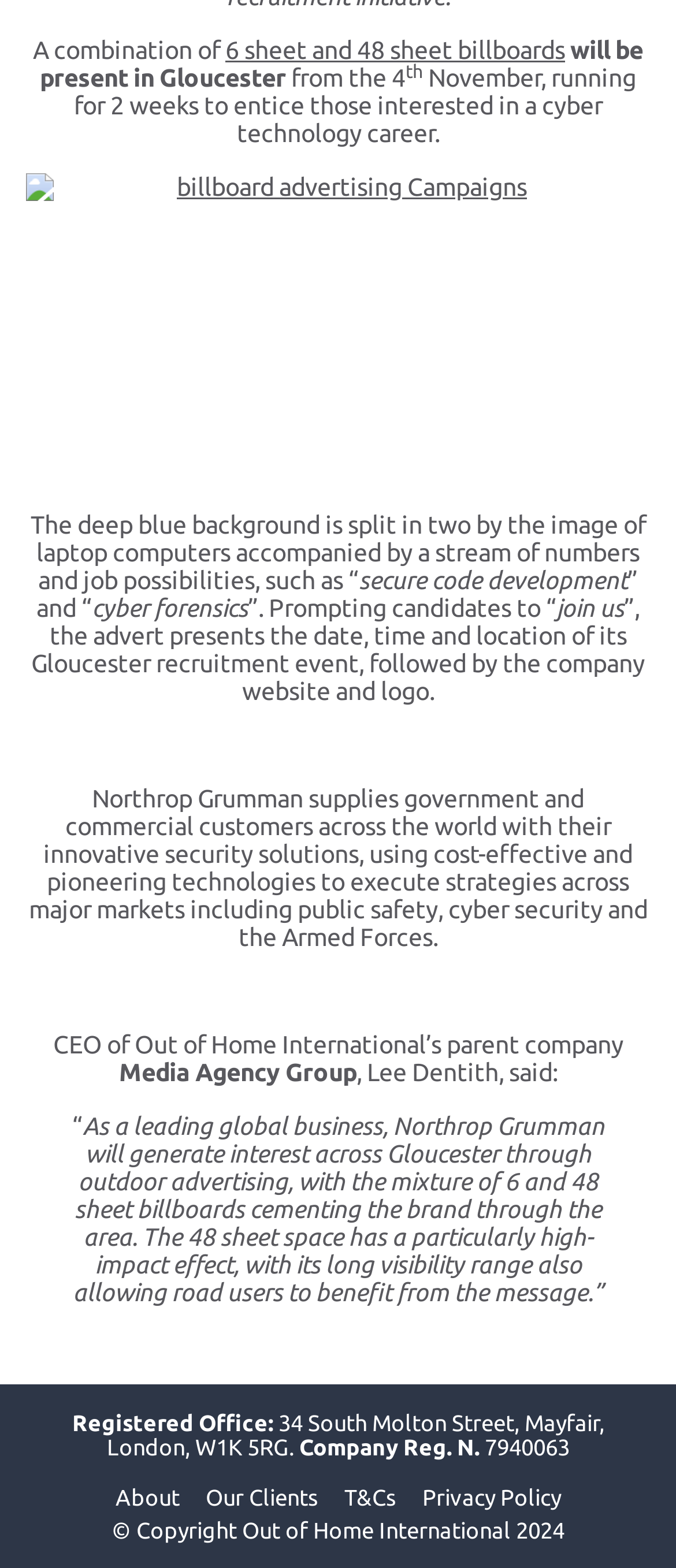What is the company mentioned in the webpage?
Could you answer the question in a detailed manner, providing as much information as possible?

I found the company name 'Northrop Grumman' in the text description of the webpage, specifically in the sentence 'Northrop Grumman supplies government and commercial customers across the world with their innovative security solutions...'.